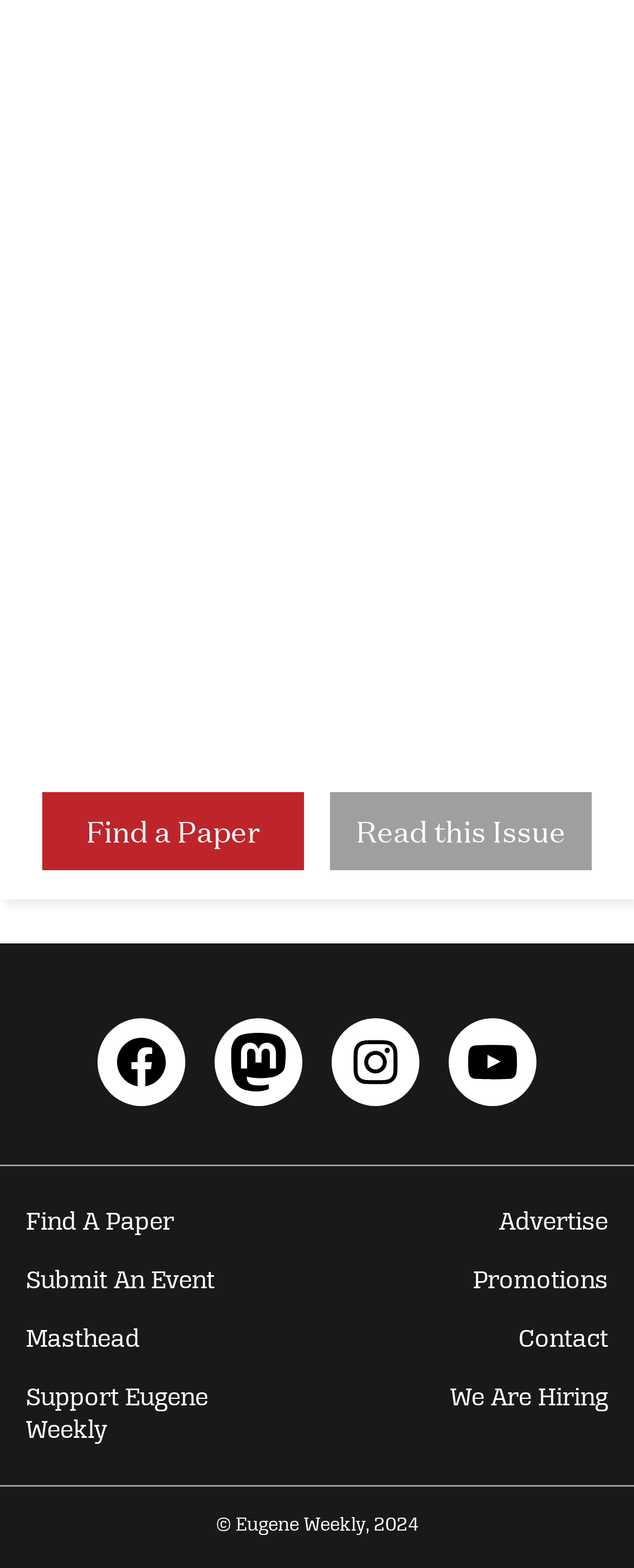Find the bounding box coordinates of the element to click in order to complete the given instruction: "Visit Facebook."

[0.154, 0.65, 0.292, 0.706]